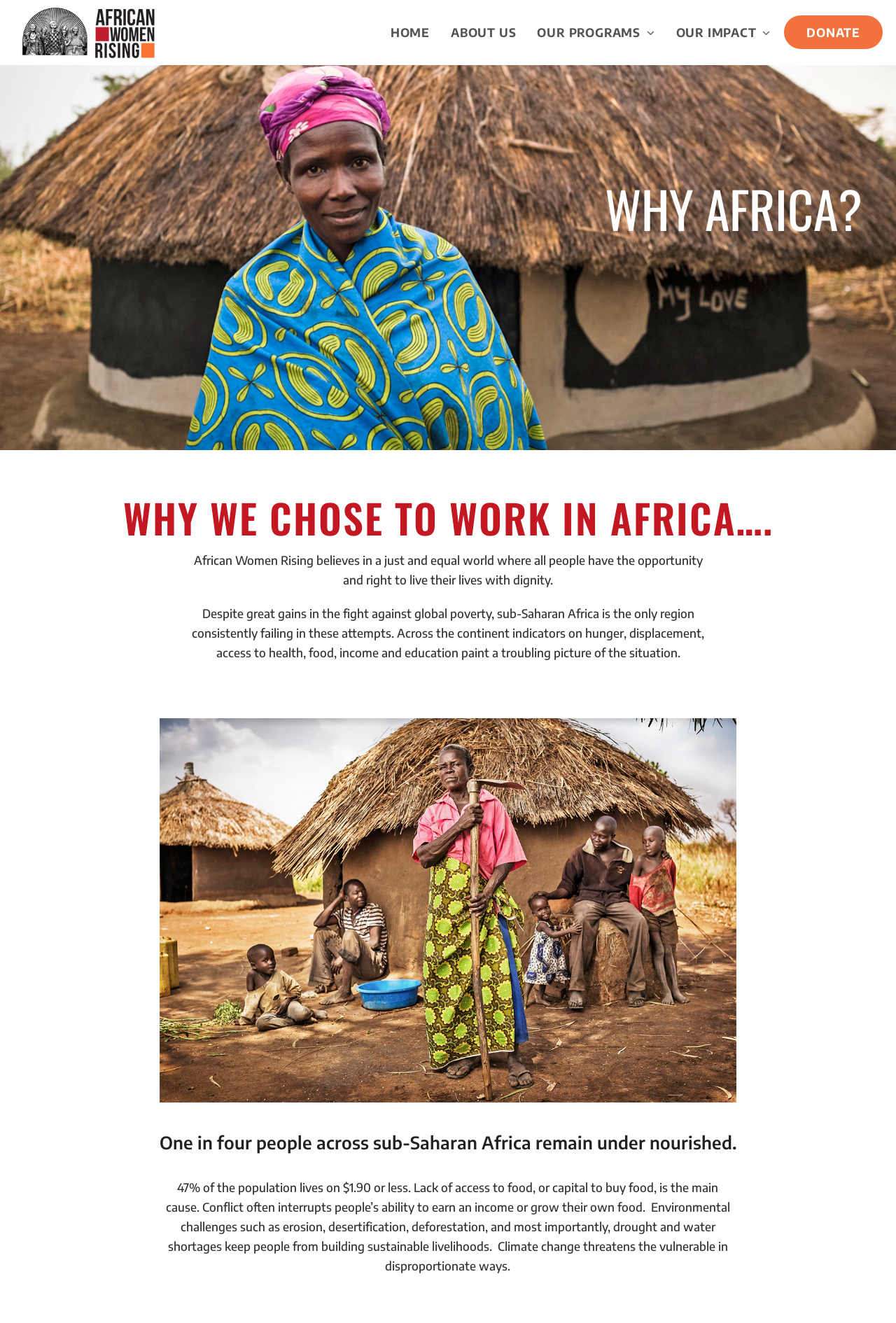Predict the bounding box of the UI element based on the description: "Home". The coordinates should be four float numbers between 0 and 1, formatted as [left, top, right, bottom].

[0.424, 0.0, 0.491, 0.049]